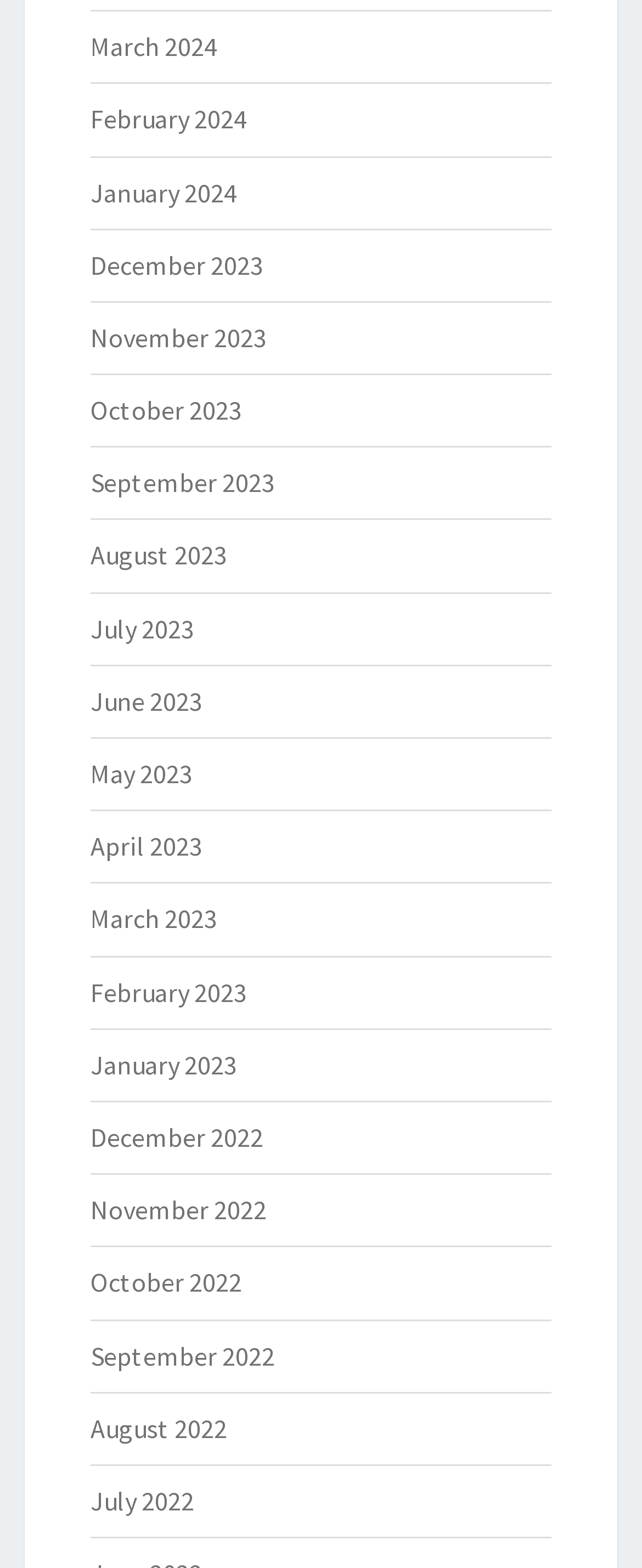Identify the bounding box coordinates necessary to click and complete the given instruction: "view March 2024".

[0.141, 0.019, 0.338, 0.04]